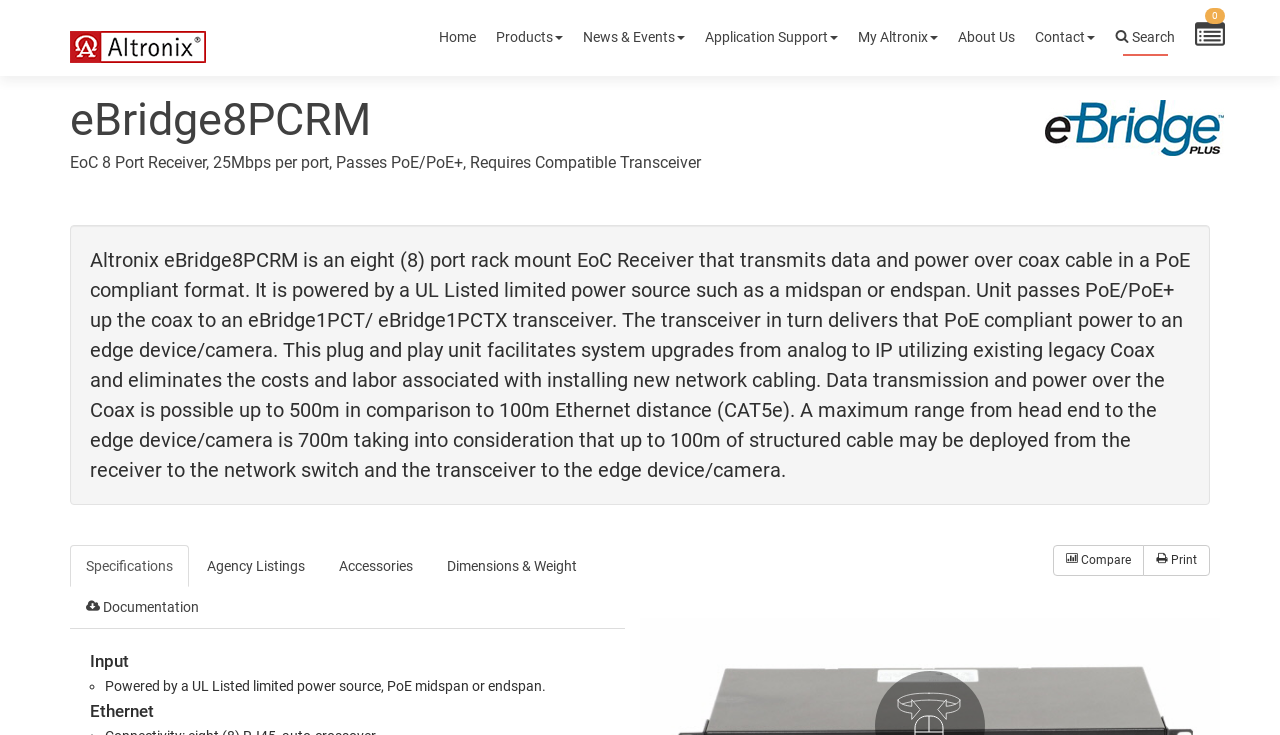Determine the bounding box coordinates of the element's region needed to click to follow the instruction: "Compare". Provide these coordinates as four float numbers between 0 and 1, formatted as [left, top, right, bottom].

[0.823, 0.741, 0.894, 0.784]